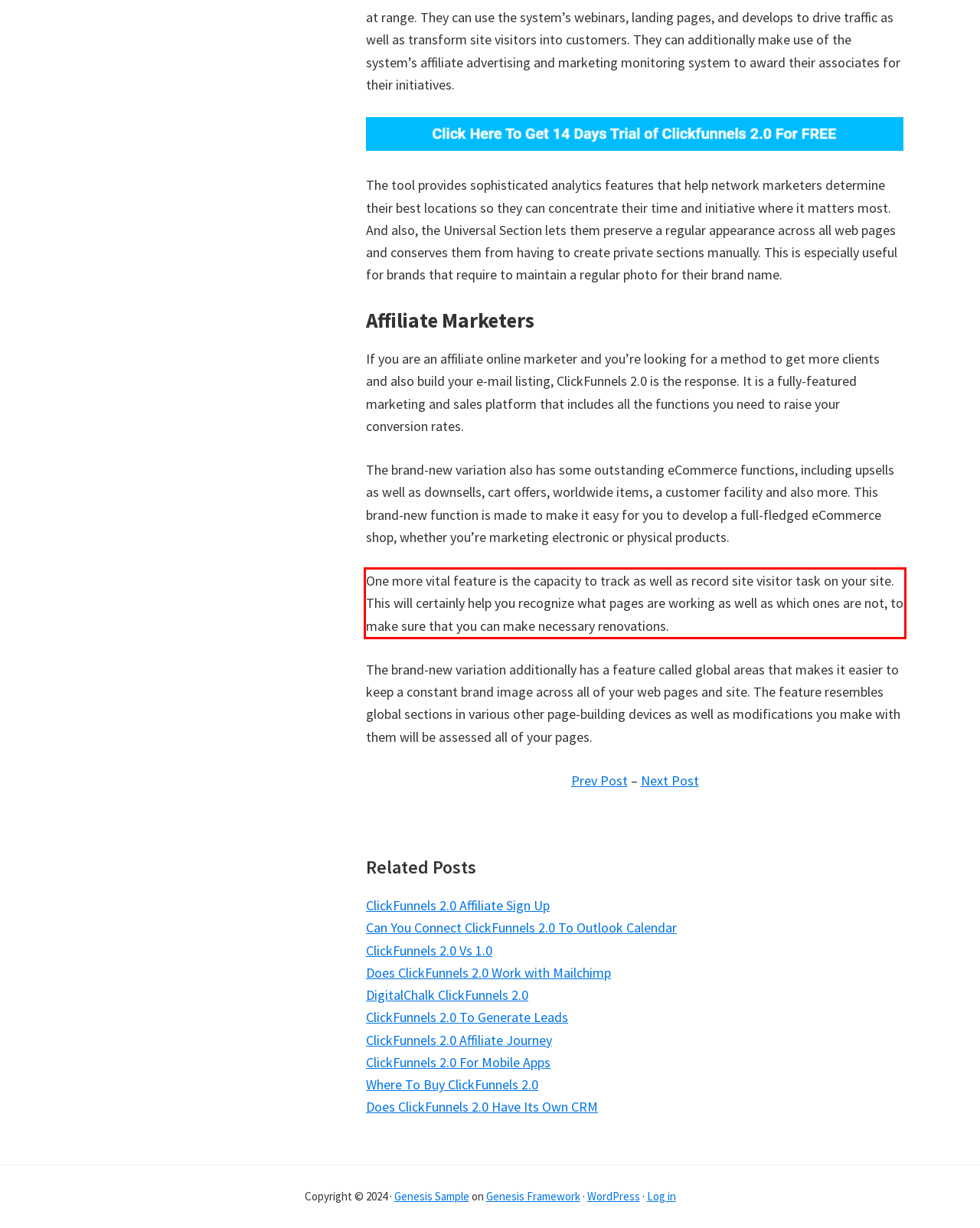Using the provided screenshot of a webpage, recognize the text inside the red rectangle bounding box by performing OCR.

One more vital feature is the capacity to track as well as record site visitor task on your site. This will certainly help you recognize what pages are working as well as which ones are not, to make sure that you can make necessary renovations.